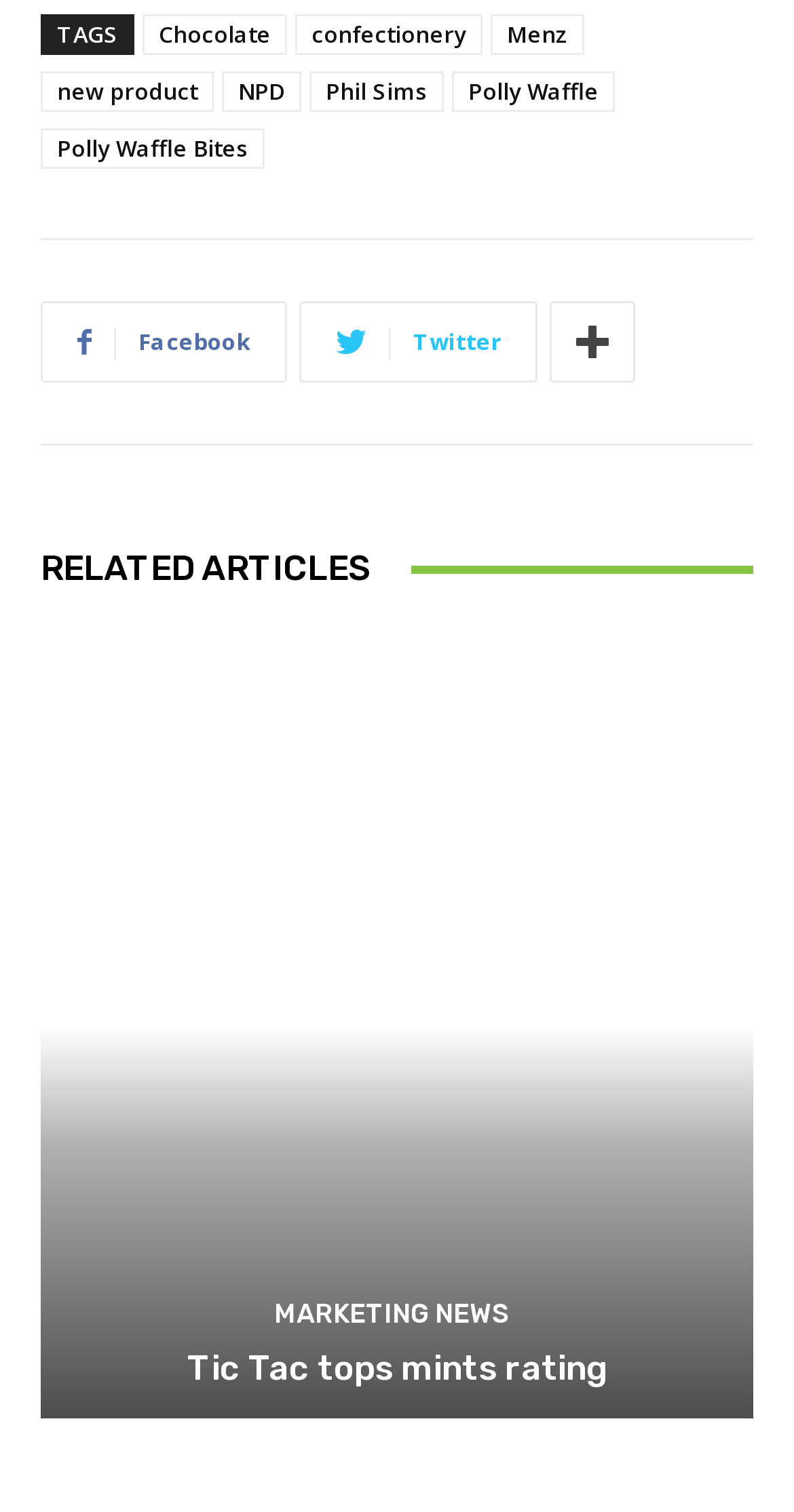Please find the bounding box coordinates of the element that you should click to achieve the following instruction: "Check out Polly Waffle Bites". The coordinates should be presented as four float numbers between 0 and 1: [left, top, right, bottom].

[0.051, 0.085, 0.333, 0.112]